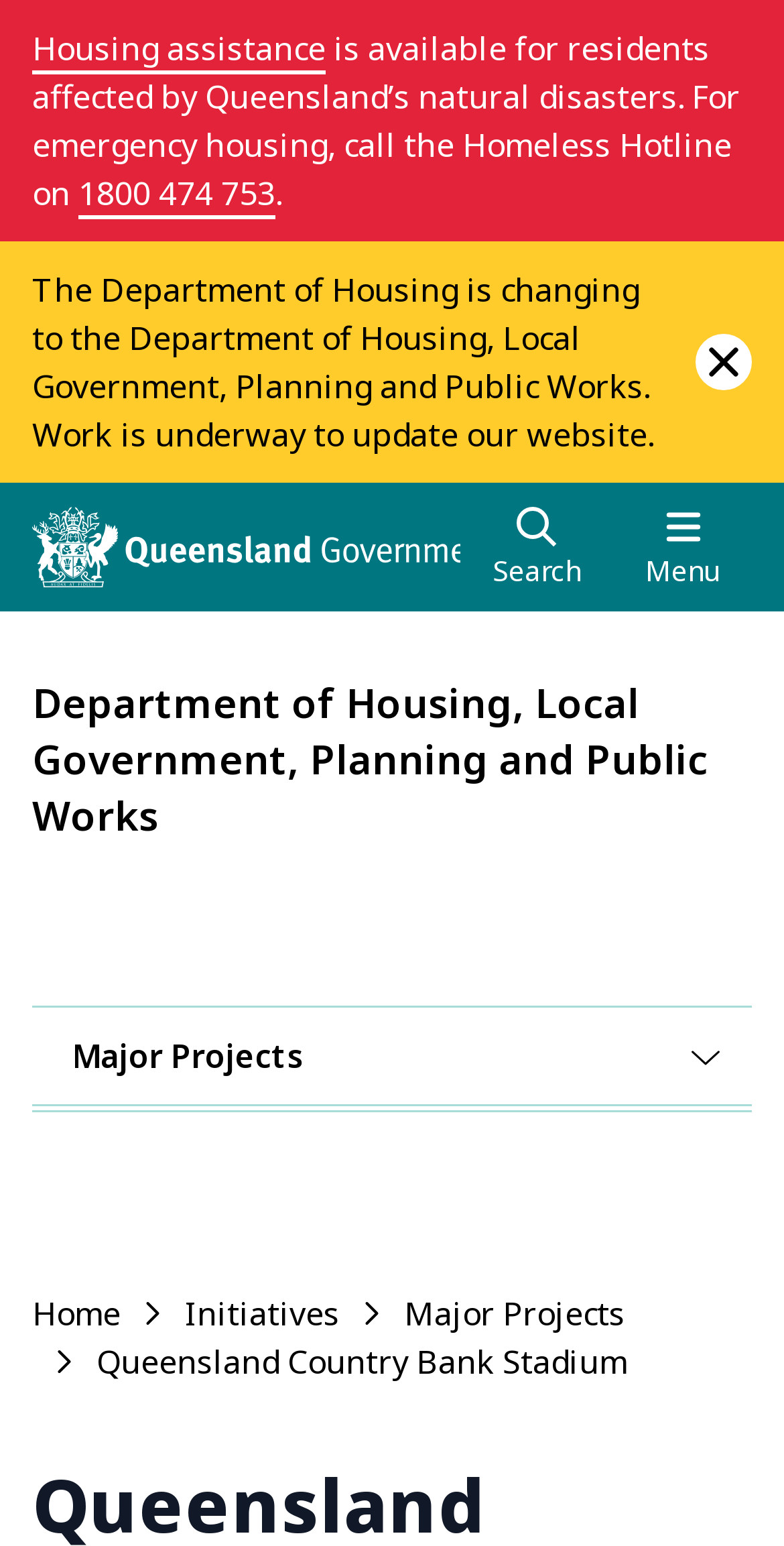Please specify the bounding box coordinates of the clickable section necessary to execute the following command: "visit Queensland Government".

[0.041, 0.323, 0.636, 0.385]